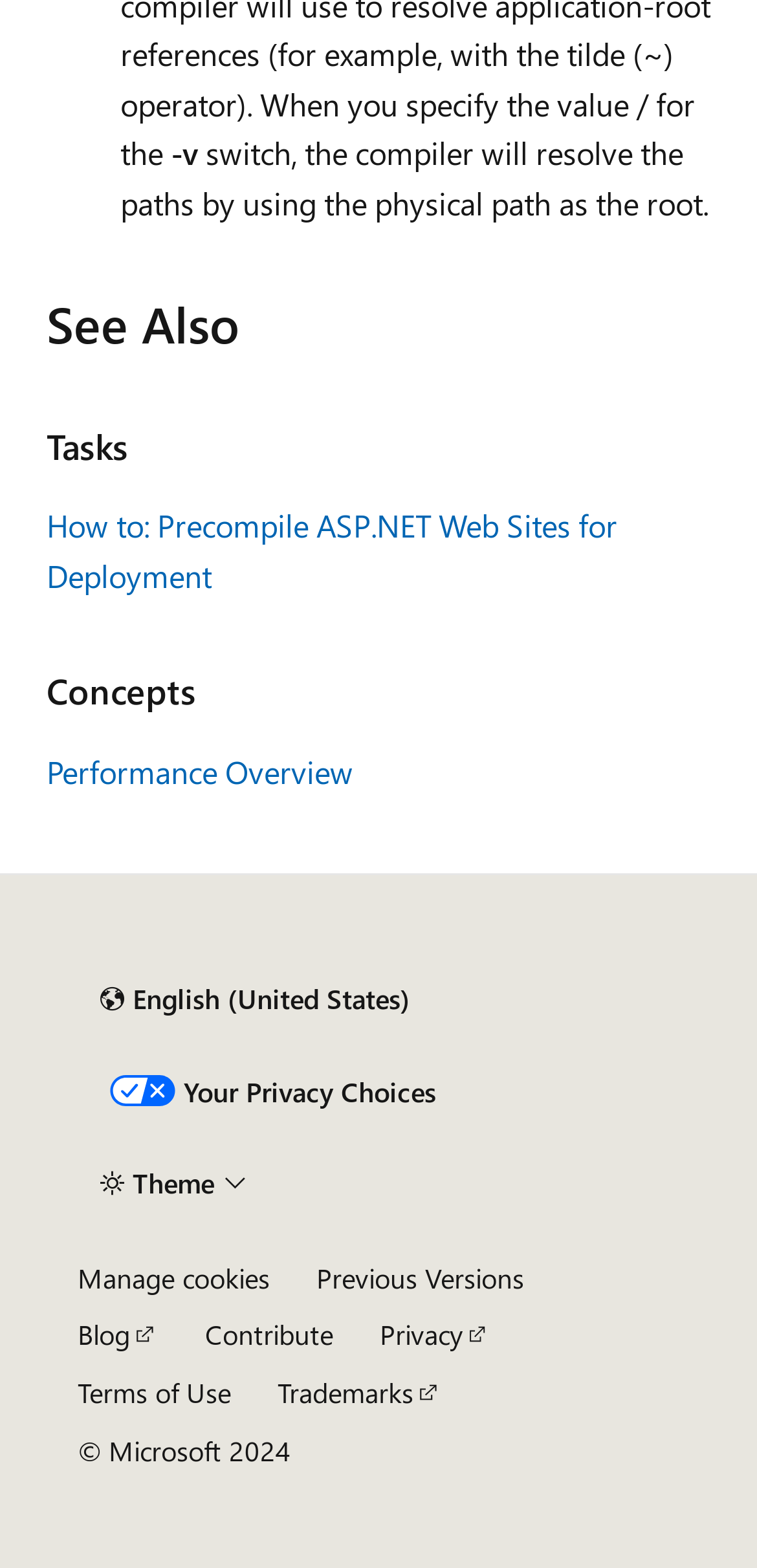Please specify the coordinates of the bounding box for the element that should be clicked to carry out this instruction: "Change the theme". The coordinates must be four float numbers between 0 and 1, formatted as [left, top, right, bottom].

[0.103, 0.735, 0.356, 0.774]